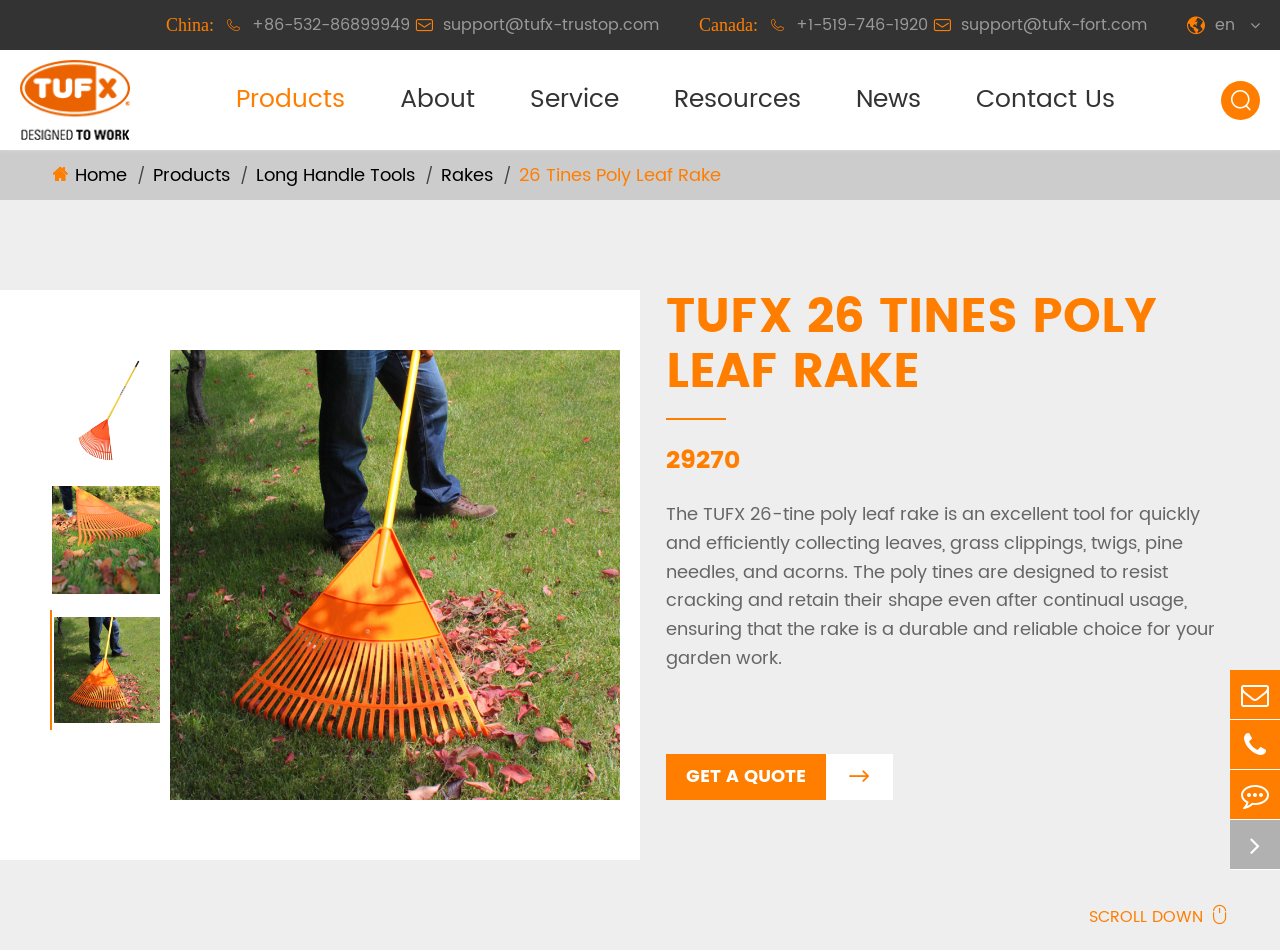Explain the webpage's layout and main content in detail.

The webpage is about TUFX 26 Tines Poly Leaf Rake, a gardening tool. At the top, there is a navigation menu with links to "TUFX", "Products", "About", "Service", "Resources", "News", and "Contact Us". Below the navigation menu, there are two columns of links. The left column has links to different product categories, such as "WHEELBARROWS", "HAND TRUCKS", and "GARDEN CUTTING TOOLS". The right column has links to specific products, including "Garden Wheelbarrows", "Contractor Wheelbarrows", and "Farm Wheelbarrows".

In the main content area, there is a heading "TUFX 26 TINES POLY LEAF RAKE" followed by a description of the product. The description explains that the rake is designed for quickly and efficiently collecting leaves, grass clippings, twigs, pine needles, and acorns, and that the poly tines are durable and resistant to cracking.

Below the product description, there are three images of the product, showing it from different angles. There is also a call-to-action button "GET A QUOTE" and a link to "SCROLL DOWN" to encourage users to explore more.

At the bottom of the page, there are links to "Catalogs", "Video", "Exhibitions & Events", and "Blog", as well as a "Feedback" link. There are also social media links and a copyright symbol.

On the top-right corner of the page, there is a section with contact information, including phone numbers and email addresses for China and Canada, as well as a language selection dropdown menu.